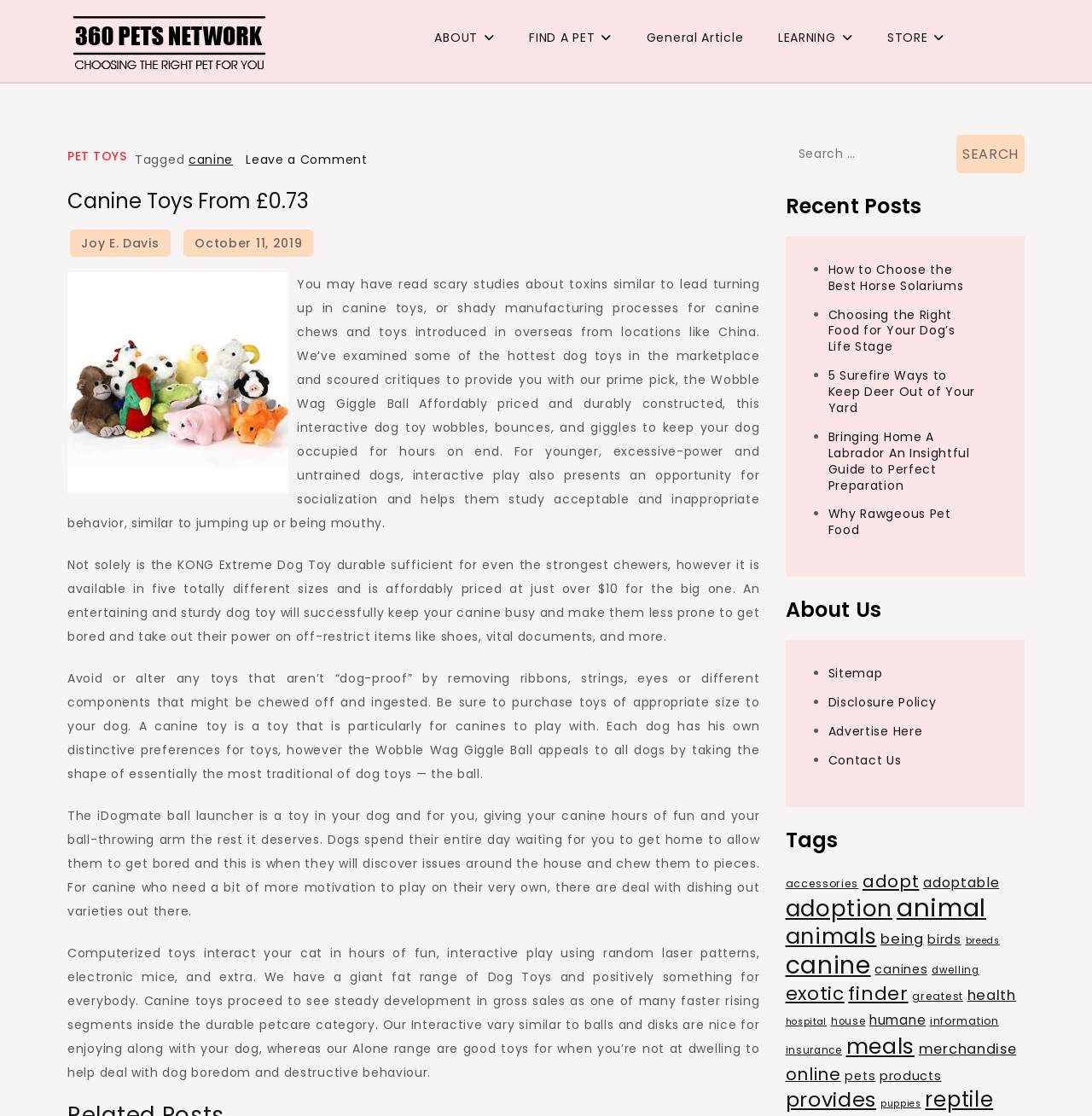What is the name of the website?
Can you offer a detailed and complete answer to this question?

The name of the website can be found in the top-left corner of the webpage, where it says '360 Pets Network' in a link format.